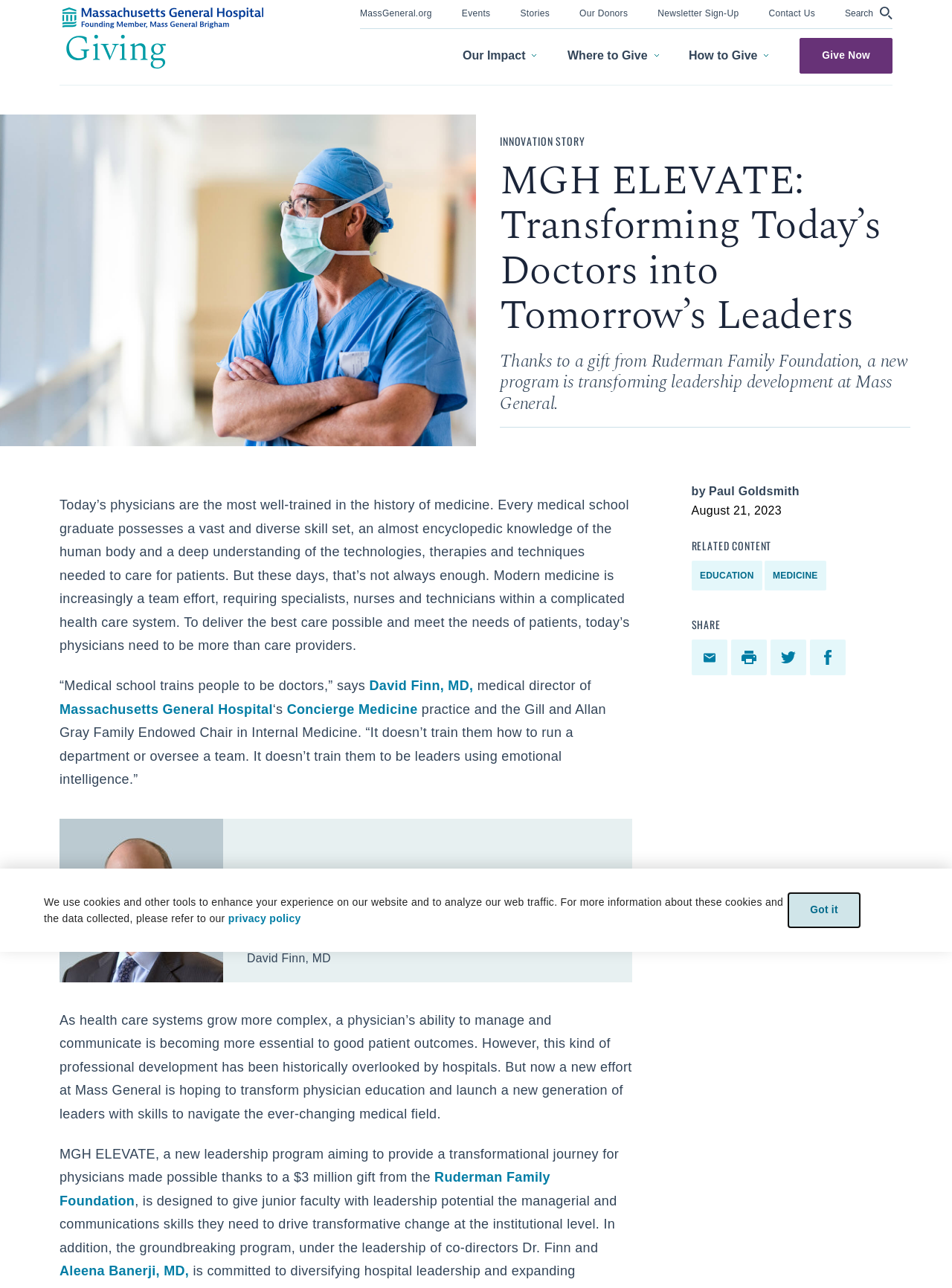What is the text of the webpage's headline?

MGH ELEVATE: Transforming Today’s Doctors into Tomorrow’s Leaders